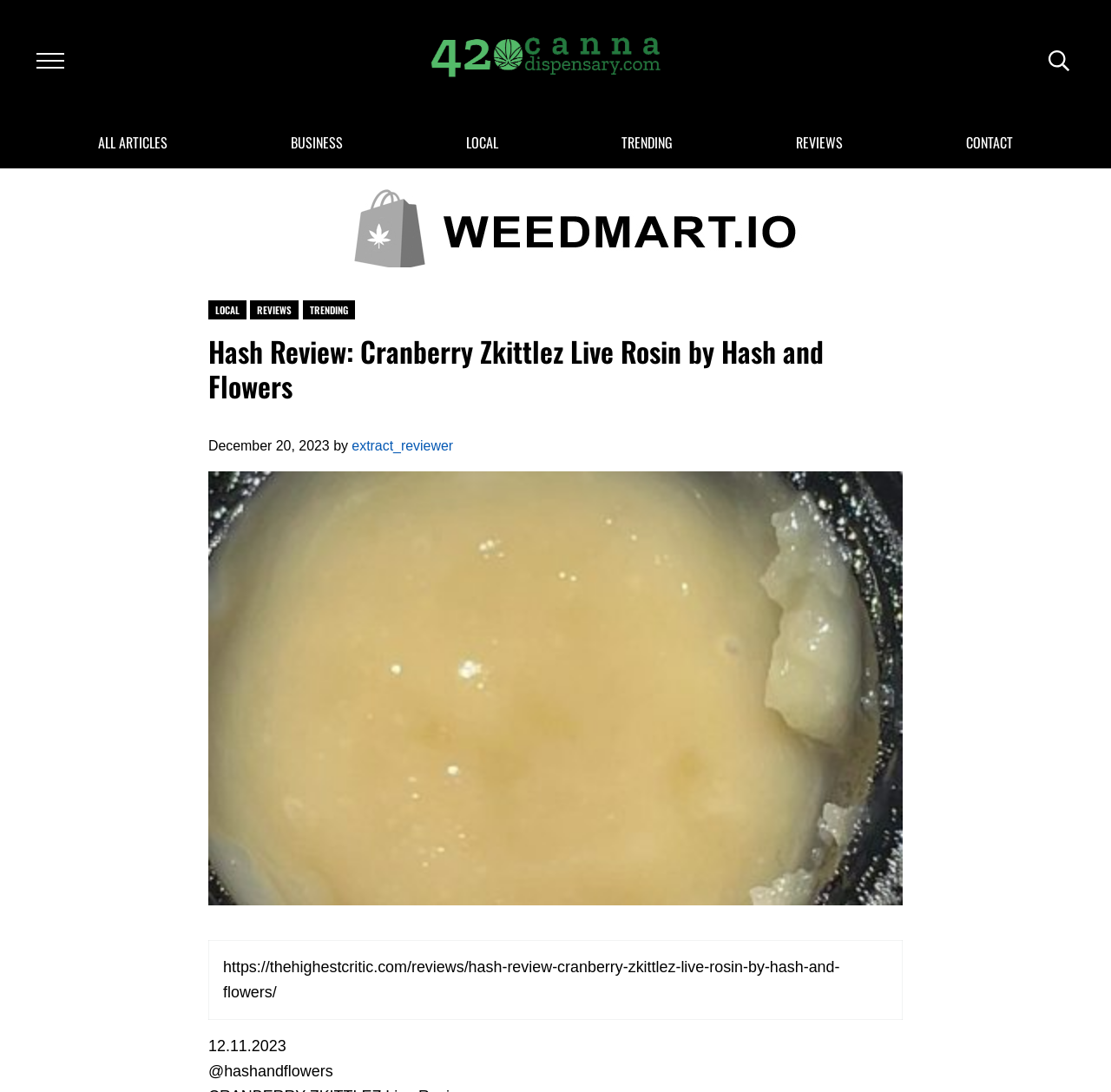Could you find the bounding box coordinates of the clickable area to complete this instruction: "Read the review of 'Hash Review: Cranberry Zkittlez Live Rosin by Hash and Flowers'"?

[0.187, 0.306, 0.812, 0.369]